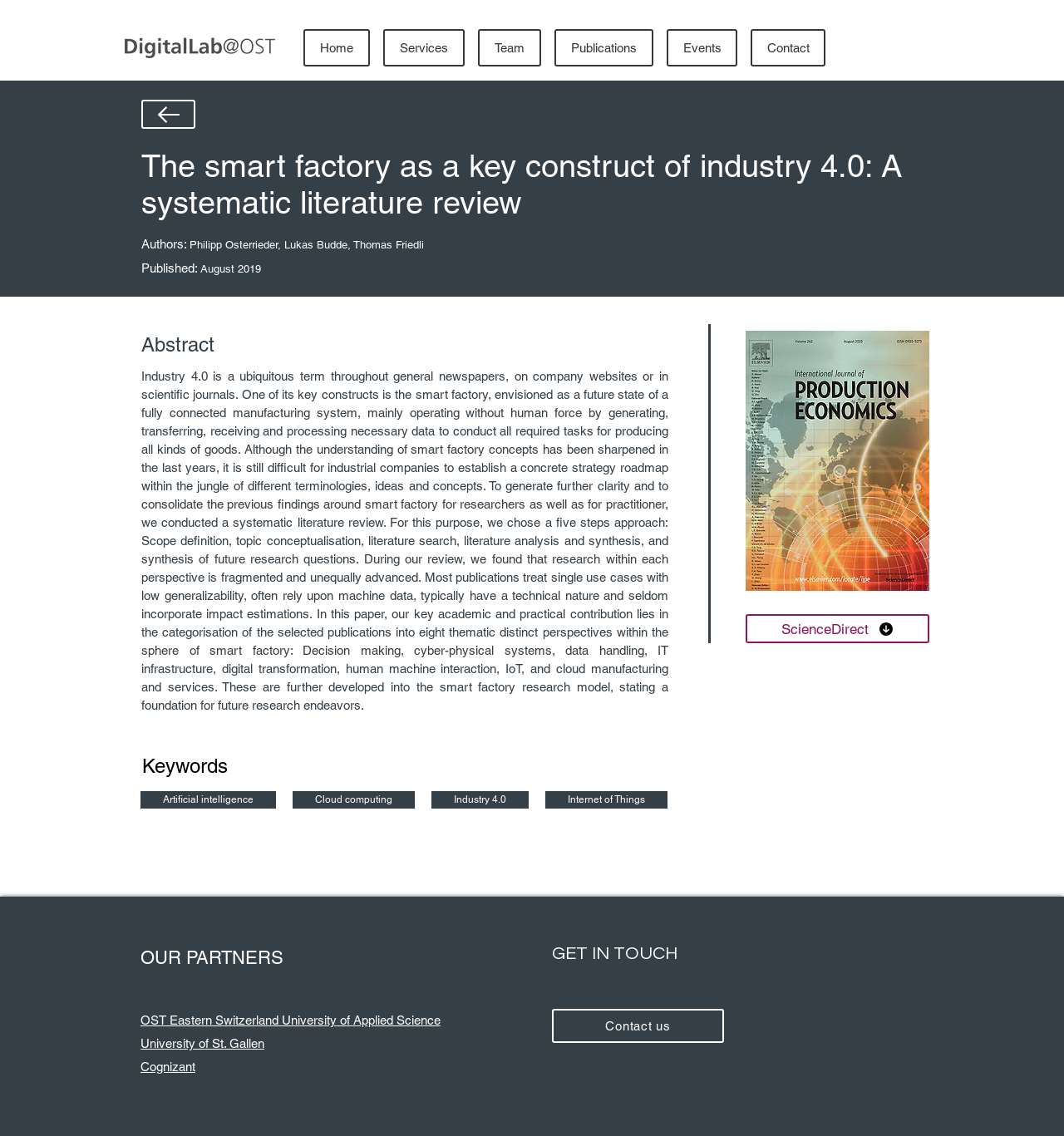Identify the bounding box coordinates for the element you need to click to achieve the following task: "View the 'NDNAEU 7 “Native Identity”' blueprint". The coordinates must be four float values ranging from 0 to 1, formatted as [left, top, right, bottom].

None